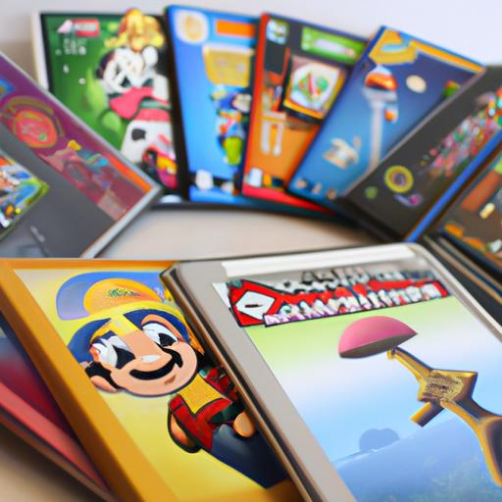Please provide a comprehensive response to the question below by analyzing the image: 
What type of games are showcased in the image?

The caption states that the surrounding game covers illustrate different genres, from adventurous escapades to whimsical puzzles, highlighting the diversity of games available on the Nintendo 3DS console.